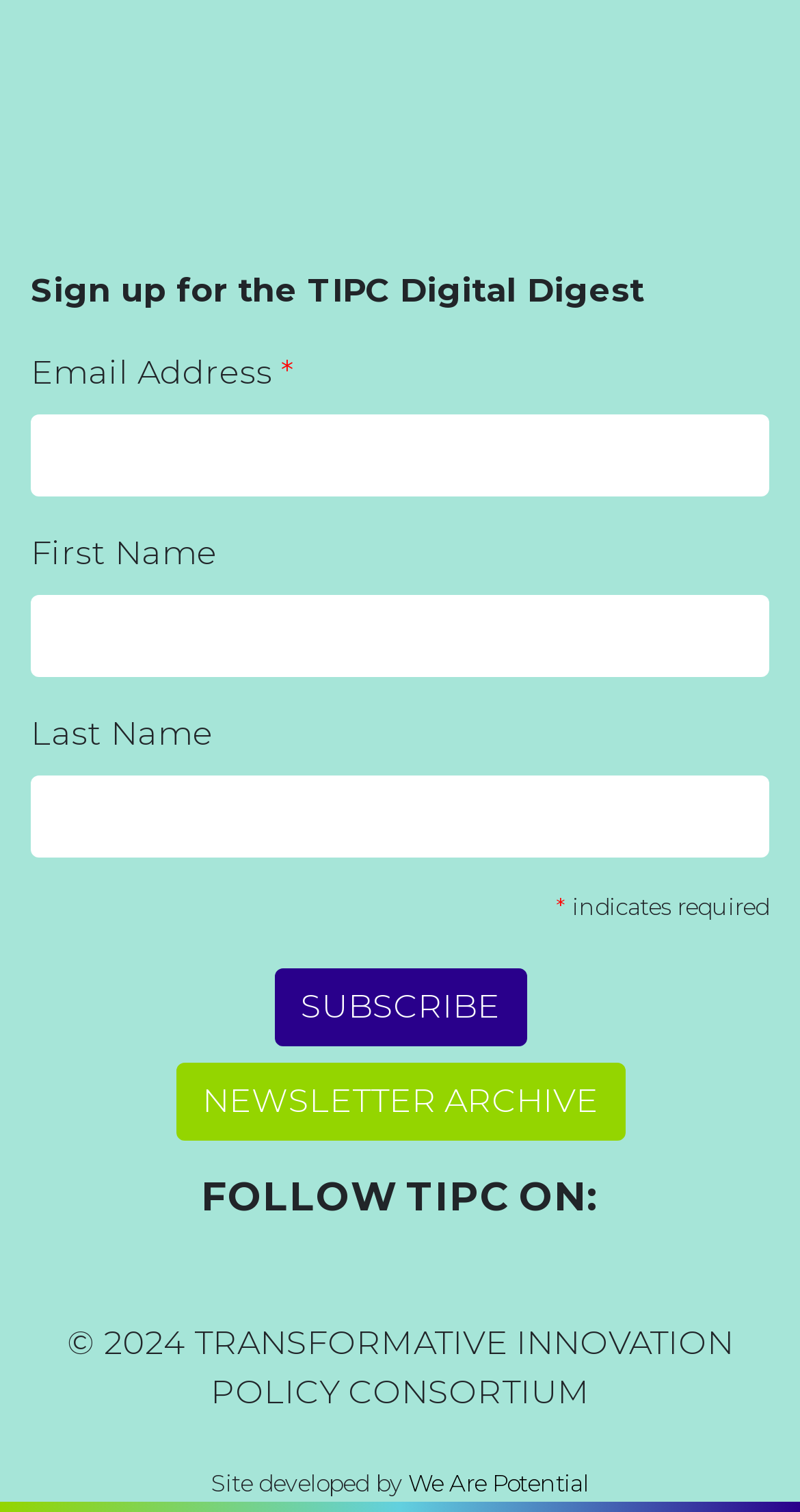Give a concise answer of one word or phrase to the question: 
What is the copyright year of the website?

2024